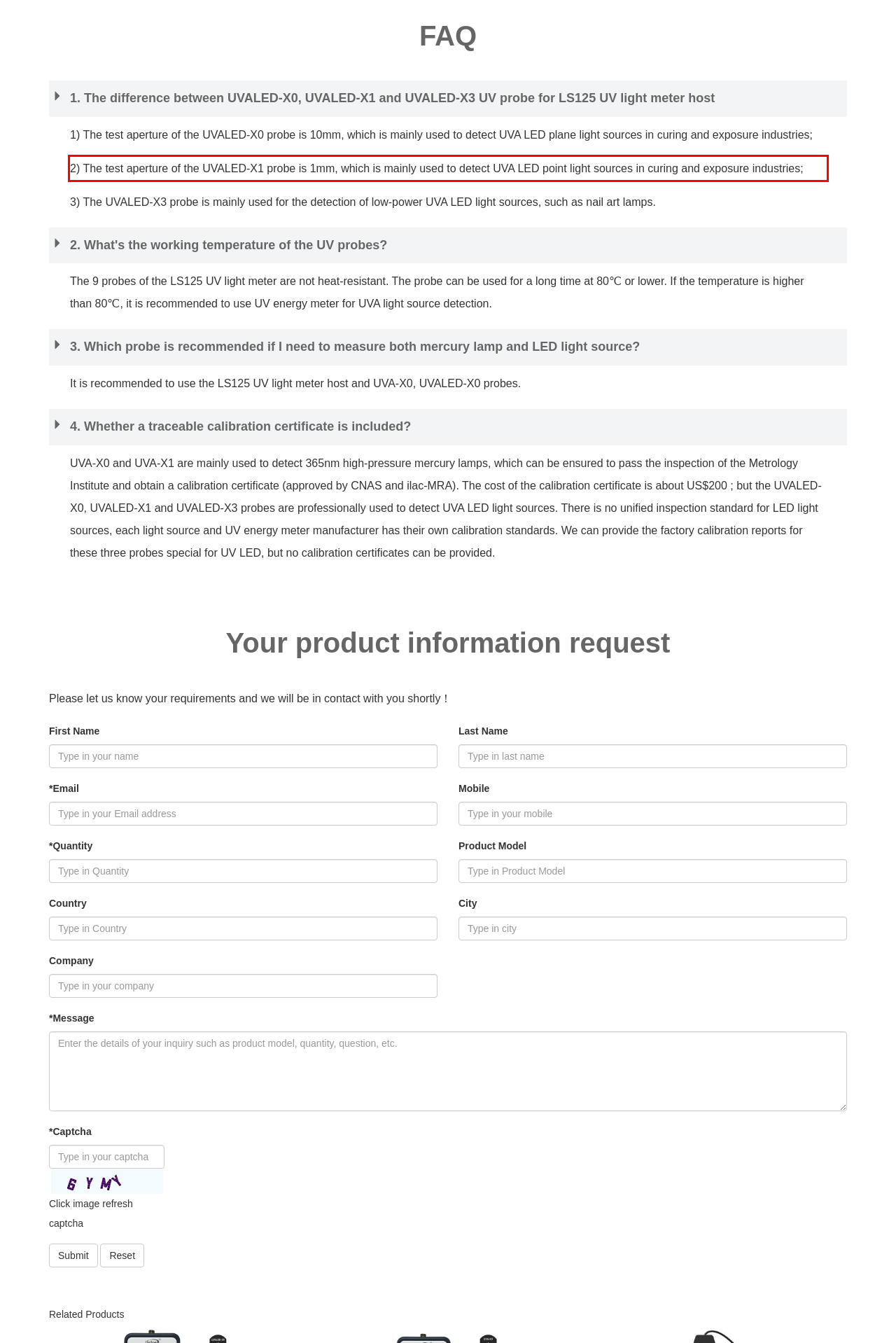Using the provided screenshot of a webpage, recognize the text inside the red rectangle bounding box by performing OCR.

2) The test aperture of the UVALED-X1 probe is 1mm, which is mainly used to detect UVA LED point light sources in curing and exposure industries;